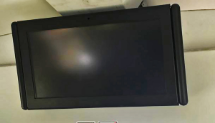Explain all the elements you observe in the image.

The image showcases a sleek, modern onboard display unit, likely part of the FED21 product line. Its design features a black frame with a smooth surface, indicating a contemporary aesthetic suitable for various environments. The display is currently turned off, showcasing a blank screen, which emphasizes its minimalistic design. This advanced TFT LCD model is known for its full HD resolution, enabling sharp graphics and video playback, making it ideal for dynamic content delivery. The FED21 is also designed to be sunlight-visible, ensuring clear visibility even in bright outdoor conditions.